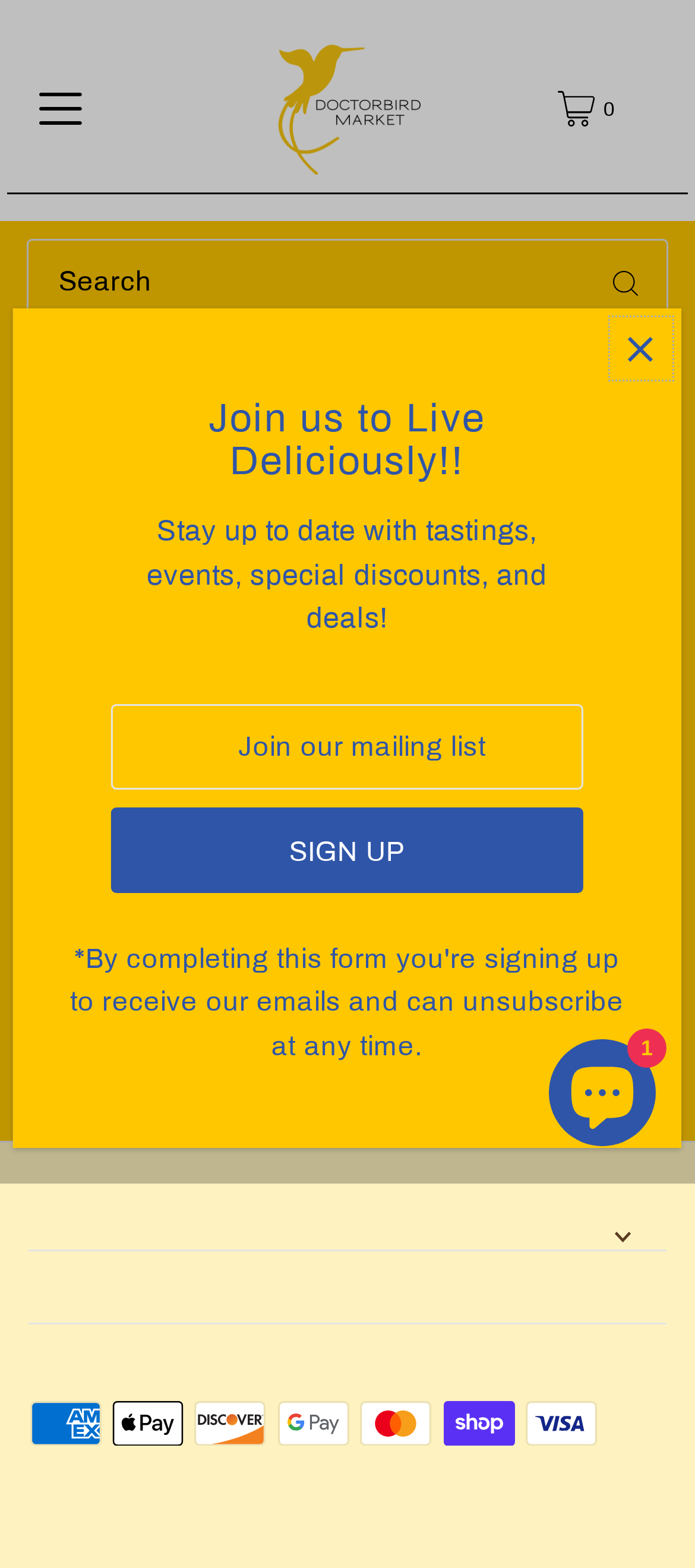Identify the bounding box coordinates of the specific part of the webpage to click to complete this instruction: "Search".

[0.838, 0.152, 0.962, 0.207]